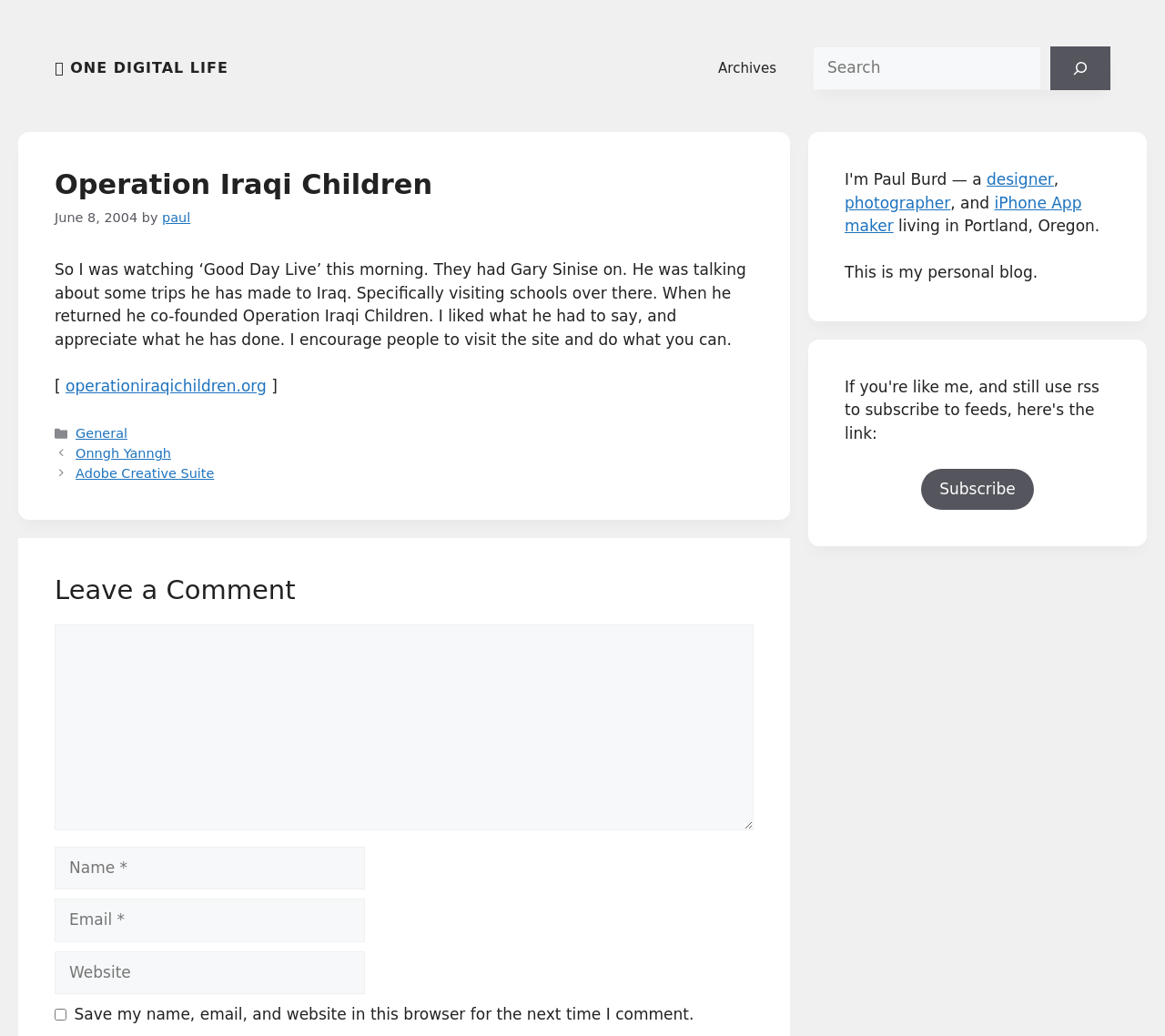Describe the entire webpage, focusing on both content and design.

The webpage is about Operation Iraqi Children, a charity organization co-founded by Gary Sinise. At the top, there is a banner with a link to "ONE DIGITAL LIFE" on the left and a navigation menu on the right with a single item "Archives". Below the banner, there is a search bar with a search button and a magnifying glass icon.

The main content of the page is an article about Operation Iraqi Children, with a heading "Operation Iraqi Children" and a date "June 8, 2004" below it. The article is written by "paul" and describes Gary Sinise's efforts in Iraq, including visiting schools and co-founding the charity organization. The article also includes a link to the organization's website.

On the right side of the page, there is a complementary section with a search box and a few links, including "designer", "photographer", and "iPhone App maker", which seem to be related to the author's personal profile.

Below the article, there is a footer section with links to categories, including "General", and a navigation menu with links to other posts, such as "Onngh Yanngh" and "Adobe Creative Suite".

Further down, there is a section for leaving a comment, with input fields for name, email, website, and a checkbox to save the information for future comments. There is also a link to subscribe to the blog.

Overall, the webpage has a simple and clean layout, with a focus on the article about Operation Iraqi Children and the author's personal profile.